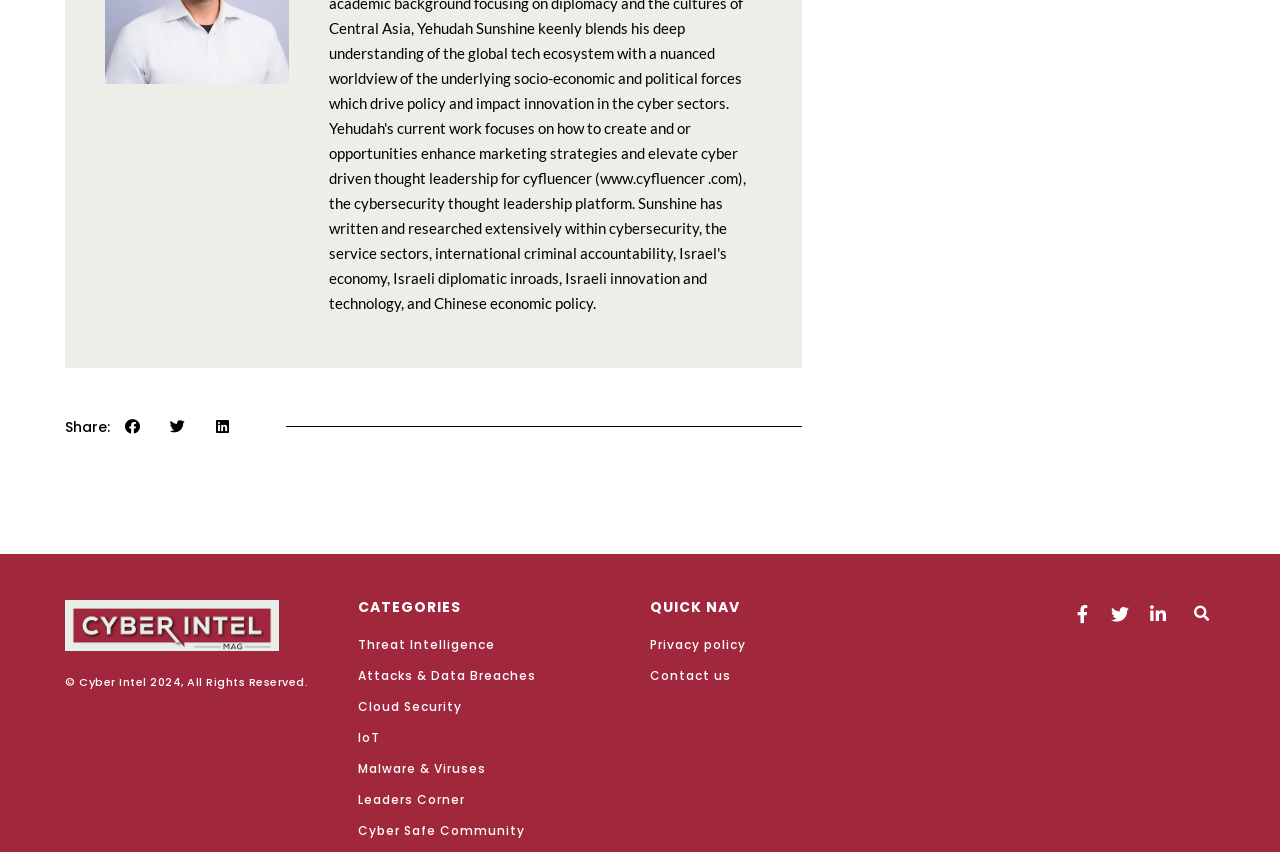How many quick nav links are there?
Give a thorough and detailed response to the question.

I counted the quick nav links under the 'QUICK NAV' heading, which are 'Privacy policy' and 'Contact us', so there are 2 quick nav links.